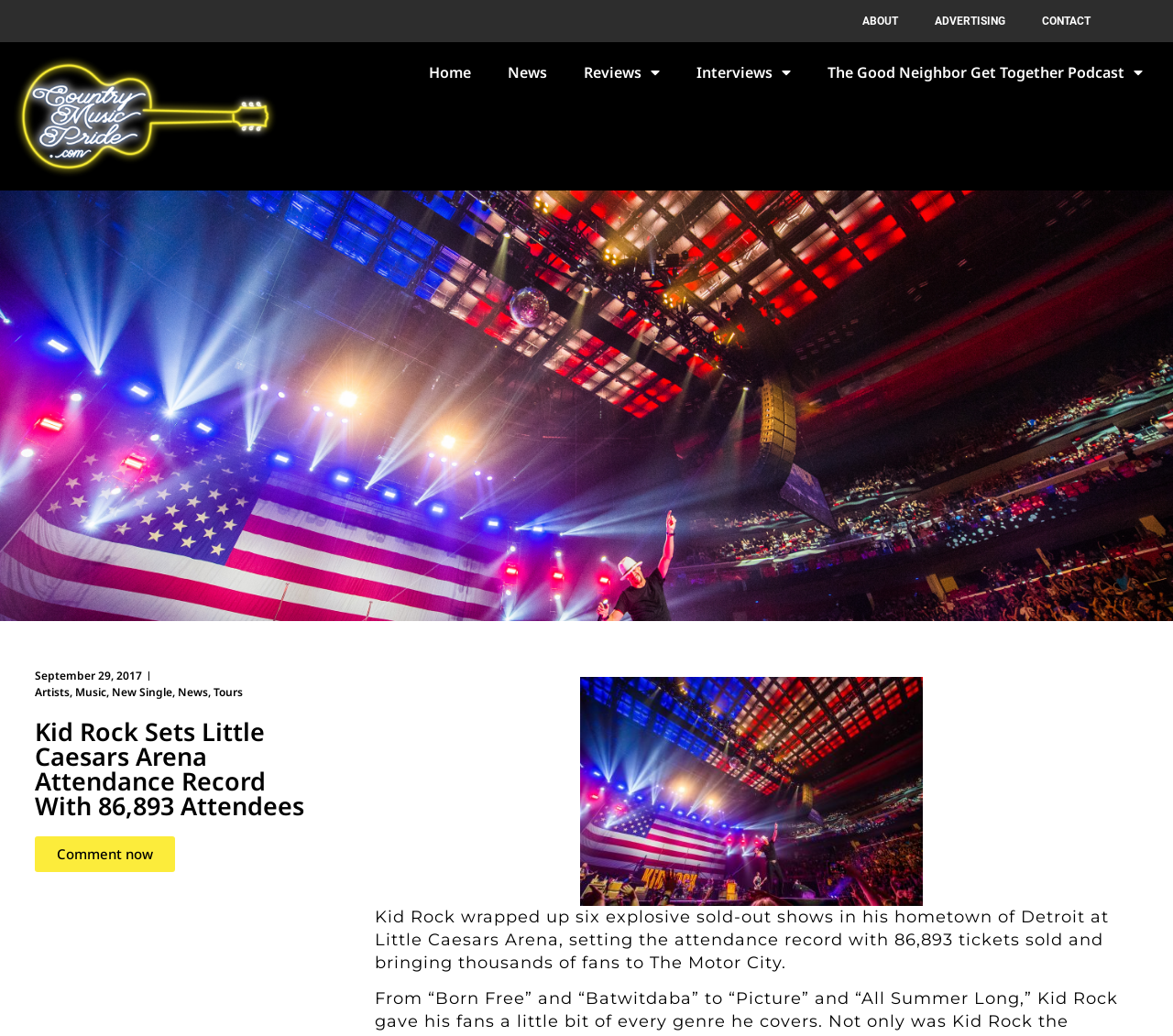Construct a thorough caption encompassing all aspects of the webpage.

The webpage is about Kid Rock's achievement of setting an attendance record at Little Caesars Arena in Detroit. At the top of the page, there are several links, including "ABOUT", "ADVERTISING", and "CONTACT", aligned horizontally. Below these links, there is a row of links, including "Home", "News", "Reviews", "Interviews", and "The Good Neighbor Get Together Podcast", with some of them having dropdown menus.

On the left side of the page, there is a column of links, including "September 29, 2017", "Artists", "Music", "New Single", "News", and "Tours", listed vertically. Next to this column, there is a main heading that reads "Kid Rock Sets Little Caesars Arena Attendance Record With 86,893 Attendees". Below the heading, there is a link to "Comment now".

The main content of the page is a paragraph of text that summarizes Kid Rock's achievement, stating that he wrapped up six sold-out shows in Detroit, setting the attendance record with 86,893 tickets sold and bringing thousands of fans to the city. This text is located near the bottom of the page, taking up most of the width.